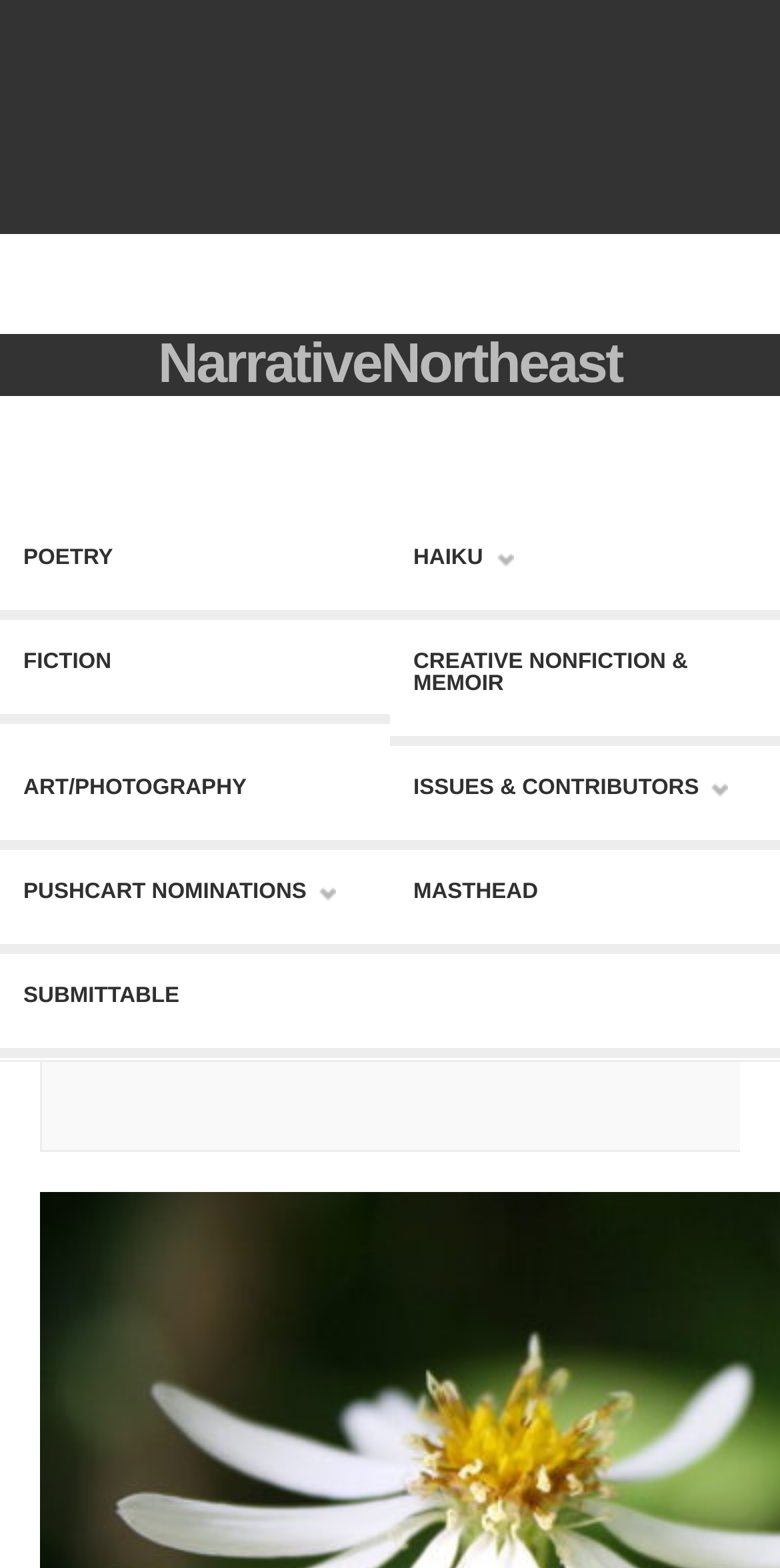Locate the bounding box coordinates of the area to click to fulfill this instruction: "read fiction stories". The bounding box should be presented as four float numbers between 0 and 1, in the order [left, top, right, bottom].

[0.03, 0.389, 0.5, 0.455]